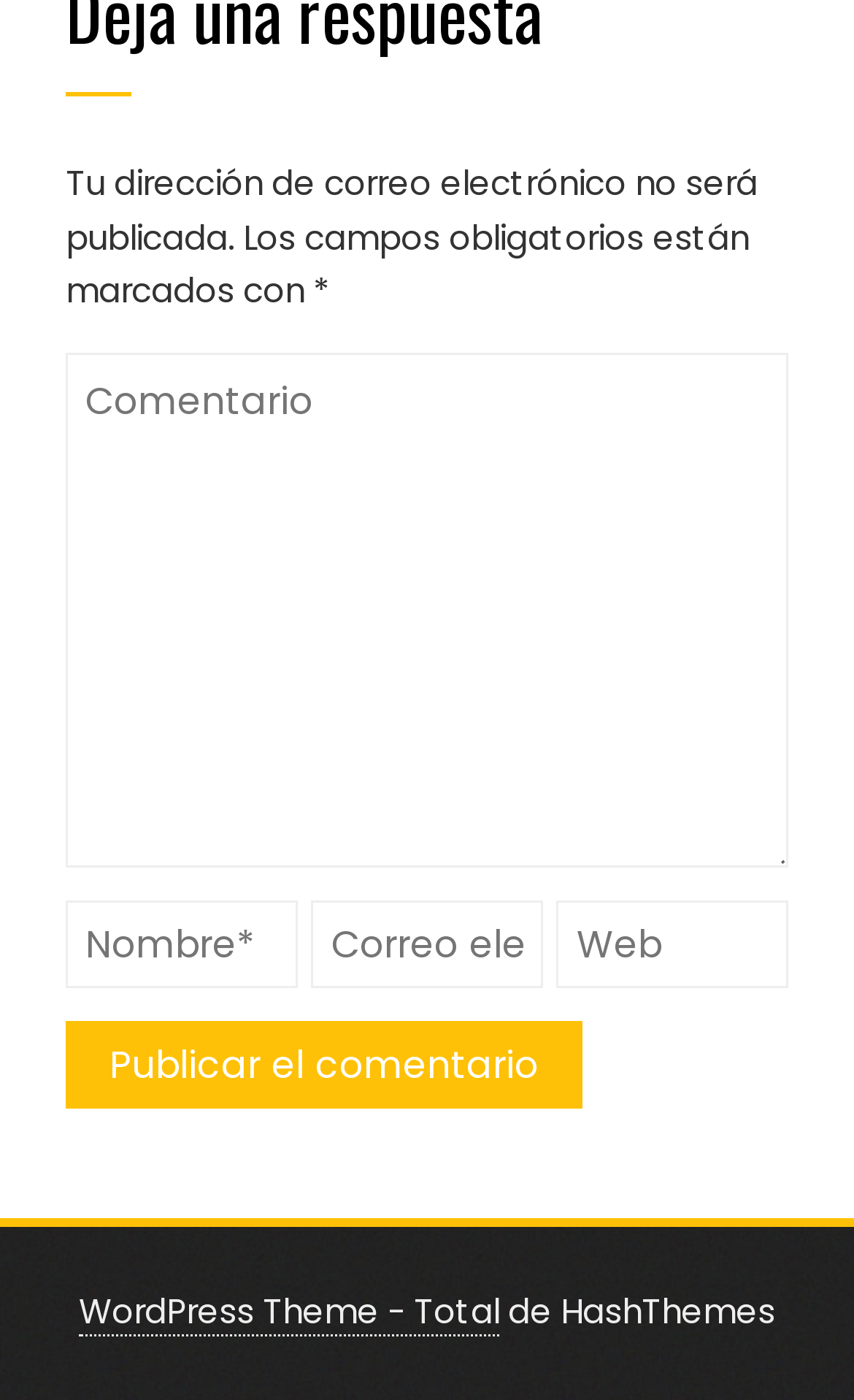What is the name of the company behind the theme?
Using the details shown in the screenshot, provide a comprehensive answer to the question.

The text at the bottom of the webpage mentions 'de HashThemes', which suggests that HashThemes is the company behind the theme.